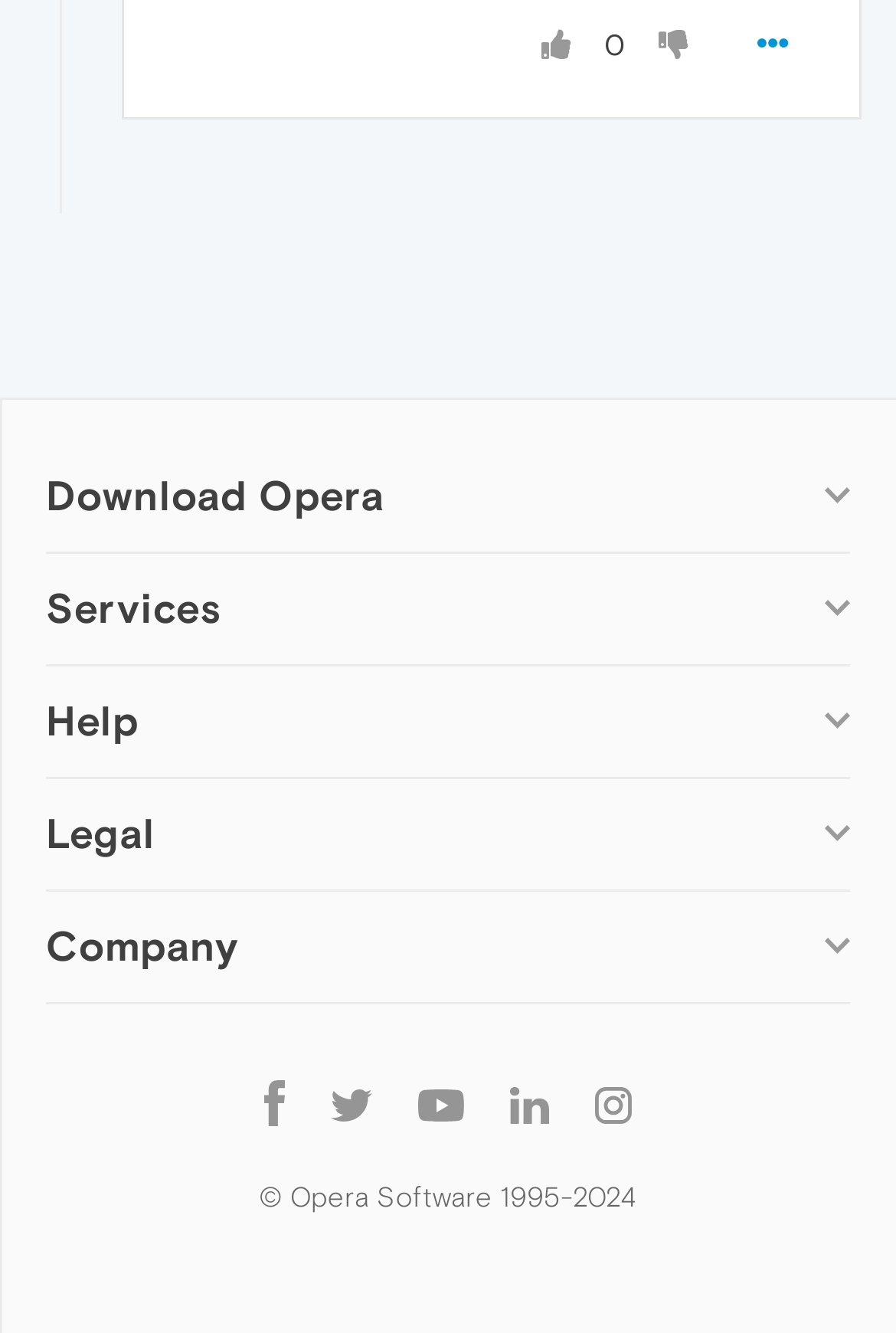Give a one-word or short phrase answer to this question: 
What is the last section on the webpage?

Follow Opera